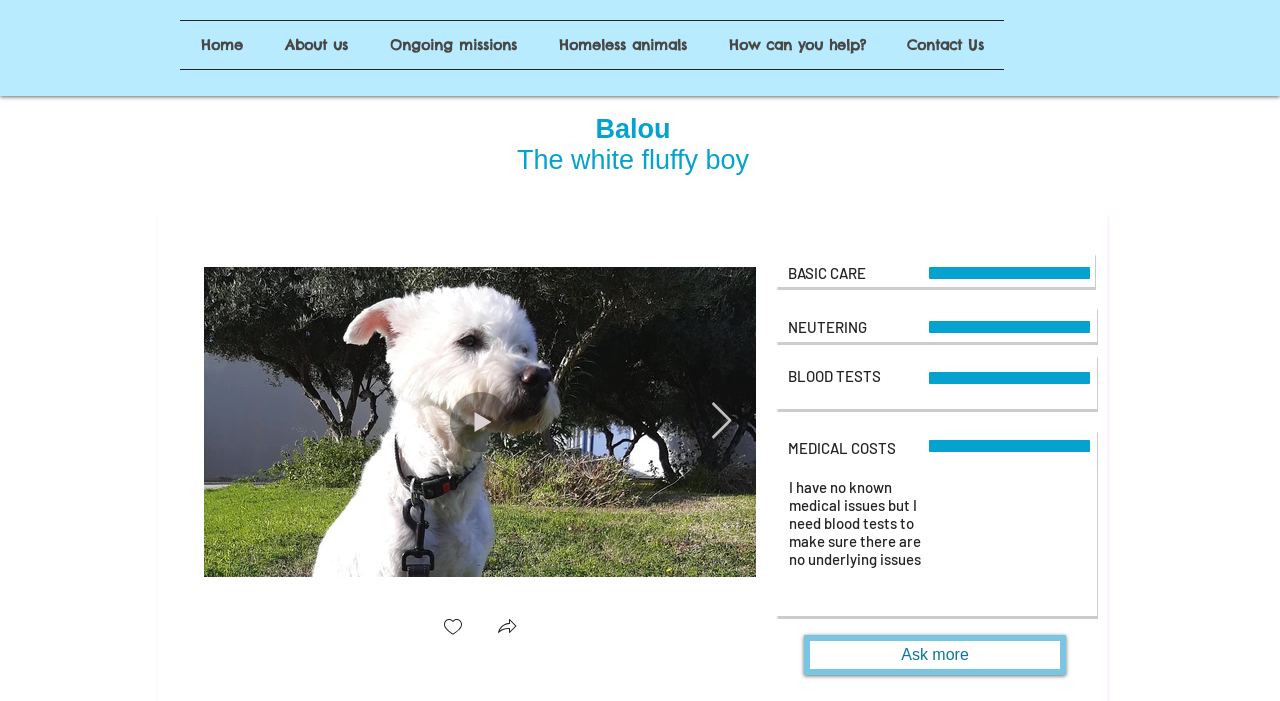Generate a comprehensive description of the webpage.

The webpage is about Balou, a pet, and its care. At the top, there is a navigation menu with links to "Home", "About us", "Ongoing missions", "Homeless animals", "How can you help?", and "Contact Us". Below the navigation menu, there is a heading "Balou" followed by a section about the pet's care, divided into five categories: "BASIC CARE", "NEUTERING", "BLOOD TESTS", "MEDICAL COSTS", and an empty category. Each category has a progress bar indicating the progress of the care. 

To the right of the care categories, there is a section with a heading "The white fluffy boy" and a button "Ask more" at the bottom. Below this section, there is a button "Next Item" with an image. 

On the left side of the page, there is a button "Love" with multiple images and checkboxes. The button is accompanied by two images and has a checkbox with a button and an image inside it. There are two more checkboxes with buttons and images below the main checkbox.